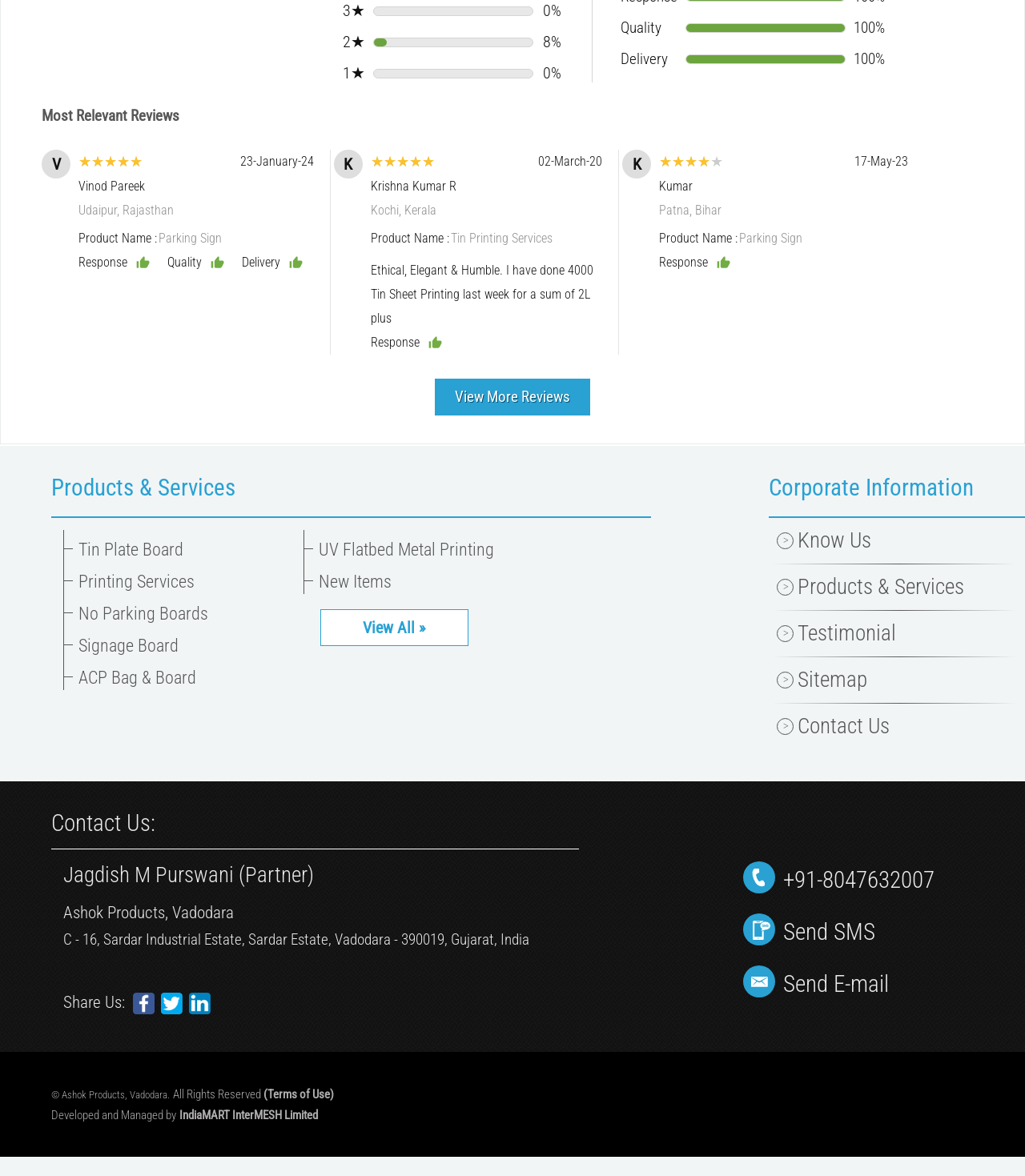Find the bounding box coordinates of the clickable area required to complete the following action: "View more reviews".

[0.424, 0.302, 0.576, 0.364]